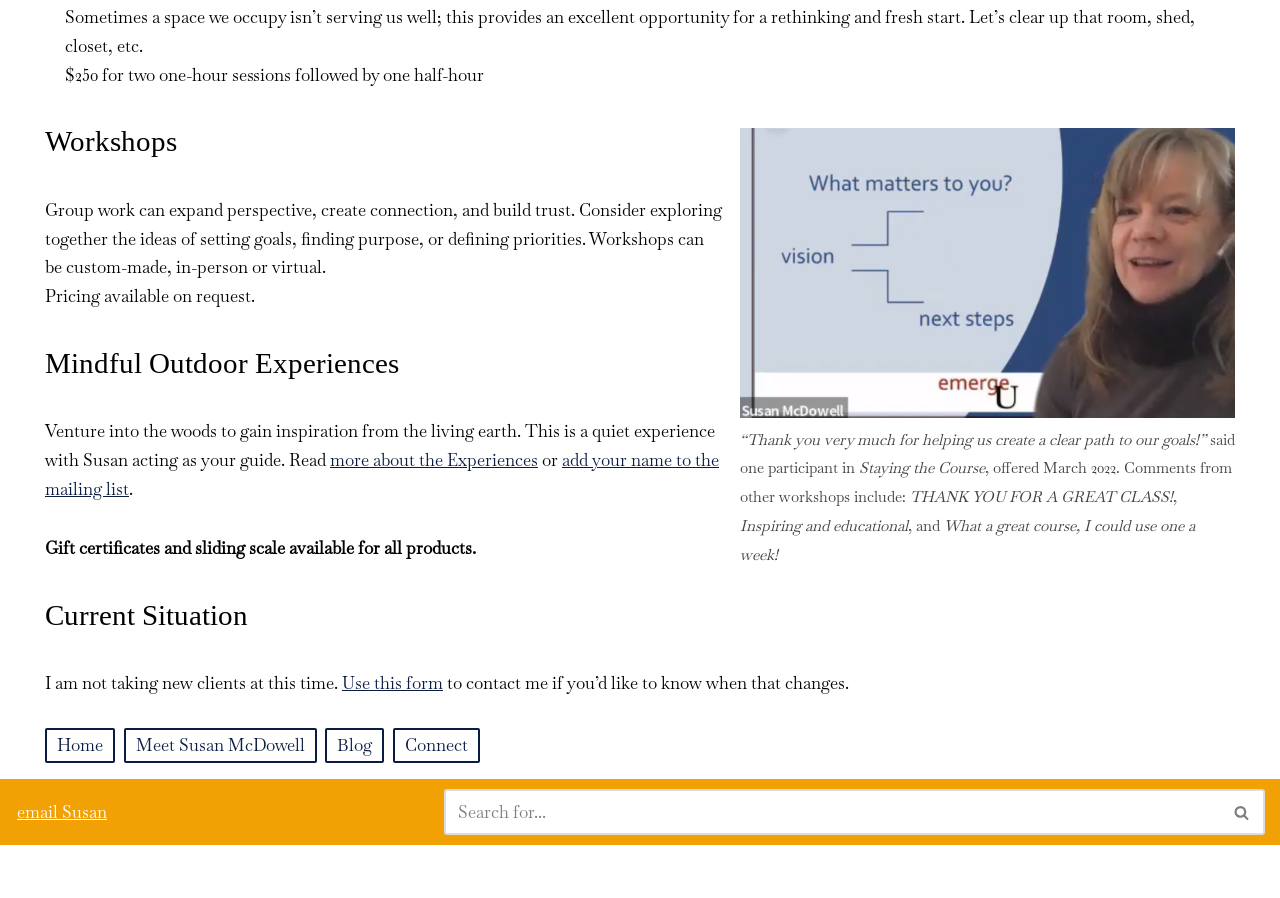Please give a succinct answer using a single word or phrase:
What can be custom-made?

Workshops